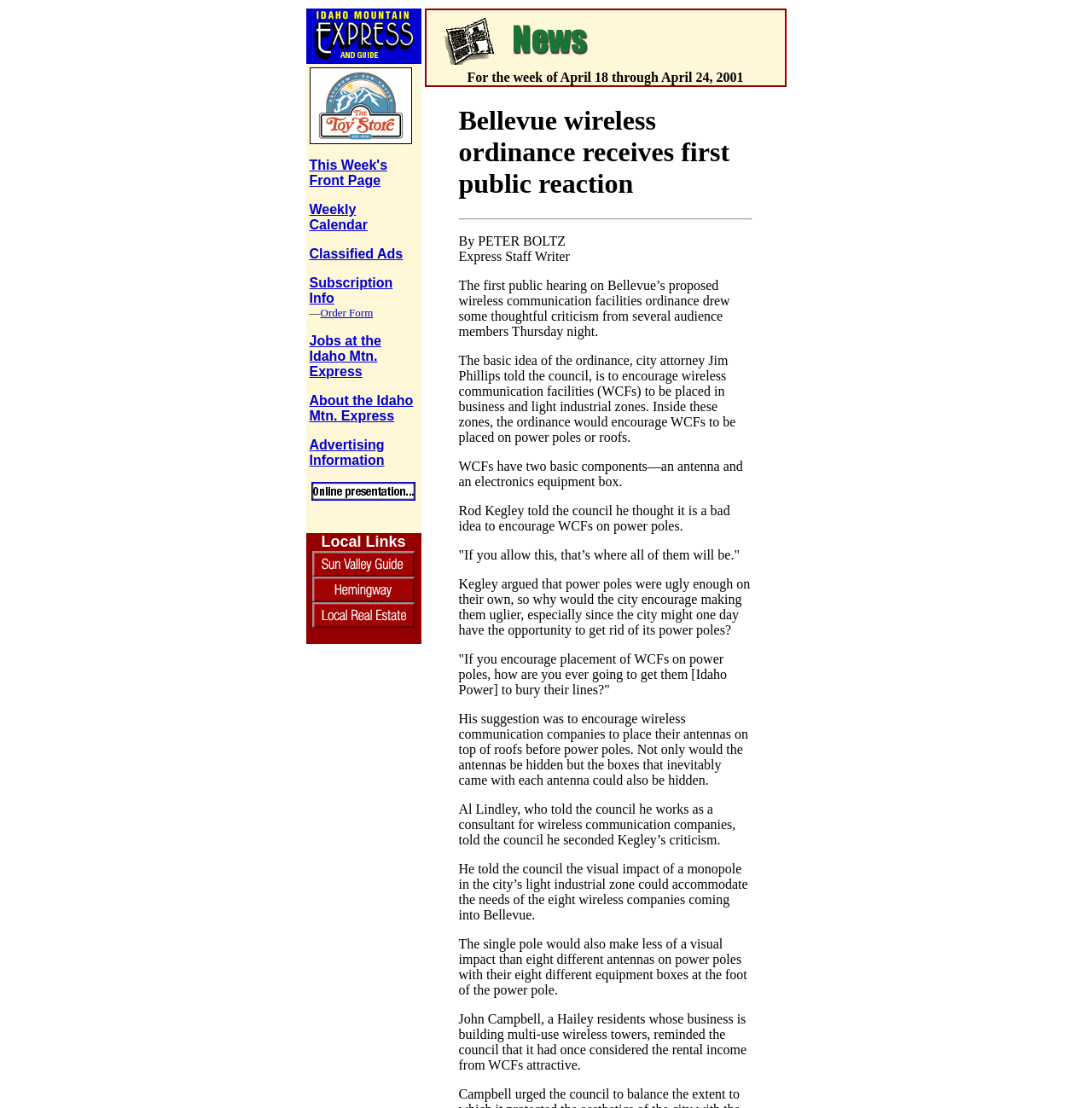Find the bounding box coordinates of the element I should click to carry out the following instruction: "Search for something in the search box".

None